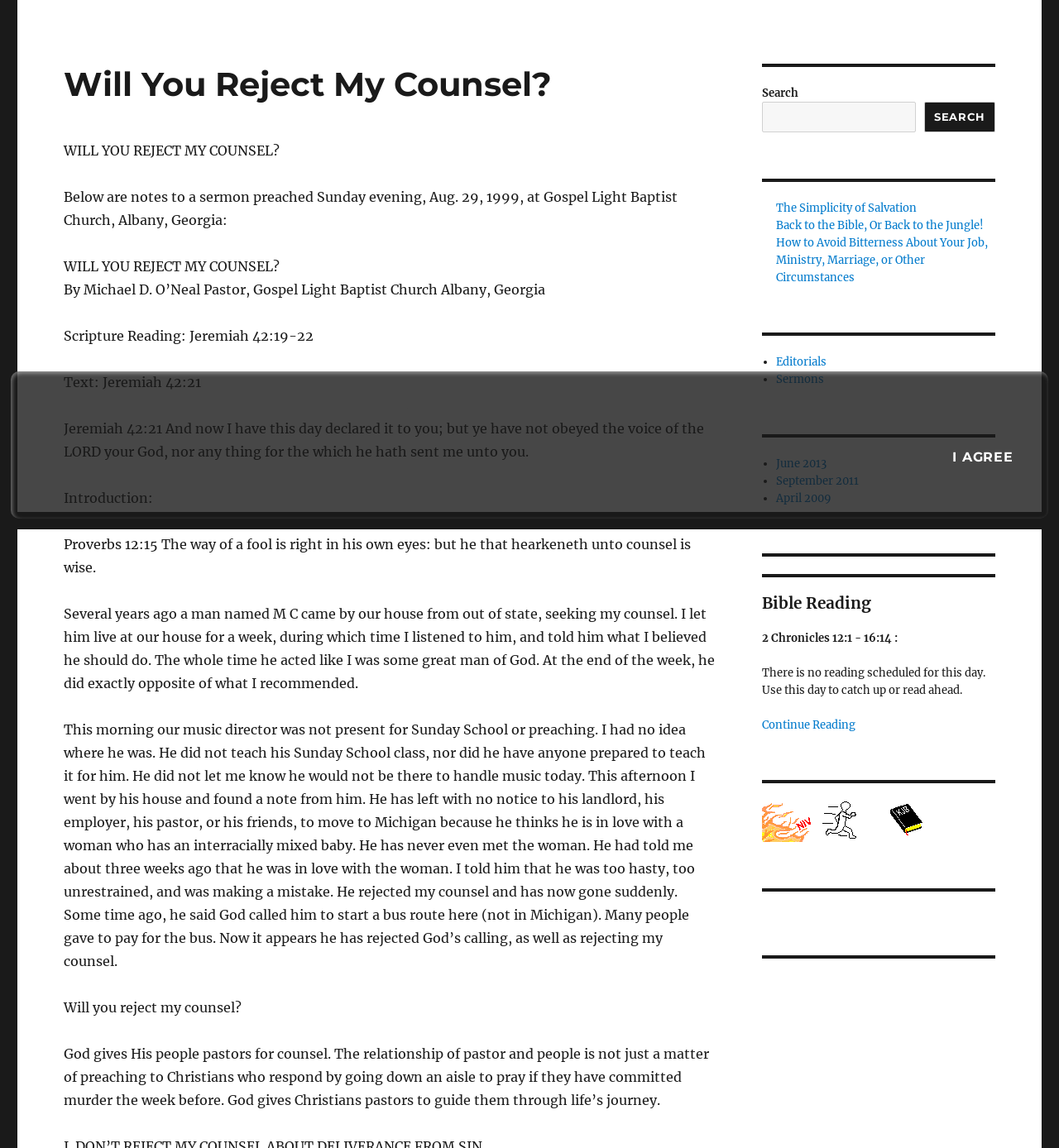Given the element description Advertise, predict the bounding box coordinates for the UI element in the webpage screenshot. The format should be (top-left x, top-left y, bottom-right x, bottom-right y), and the values should be between 0 and 1.

None